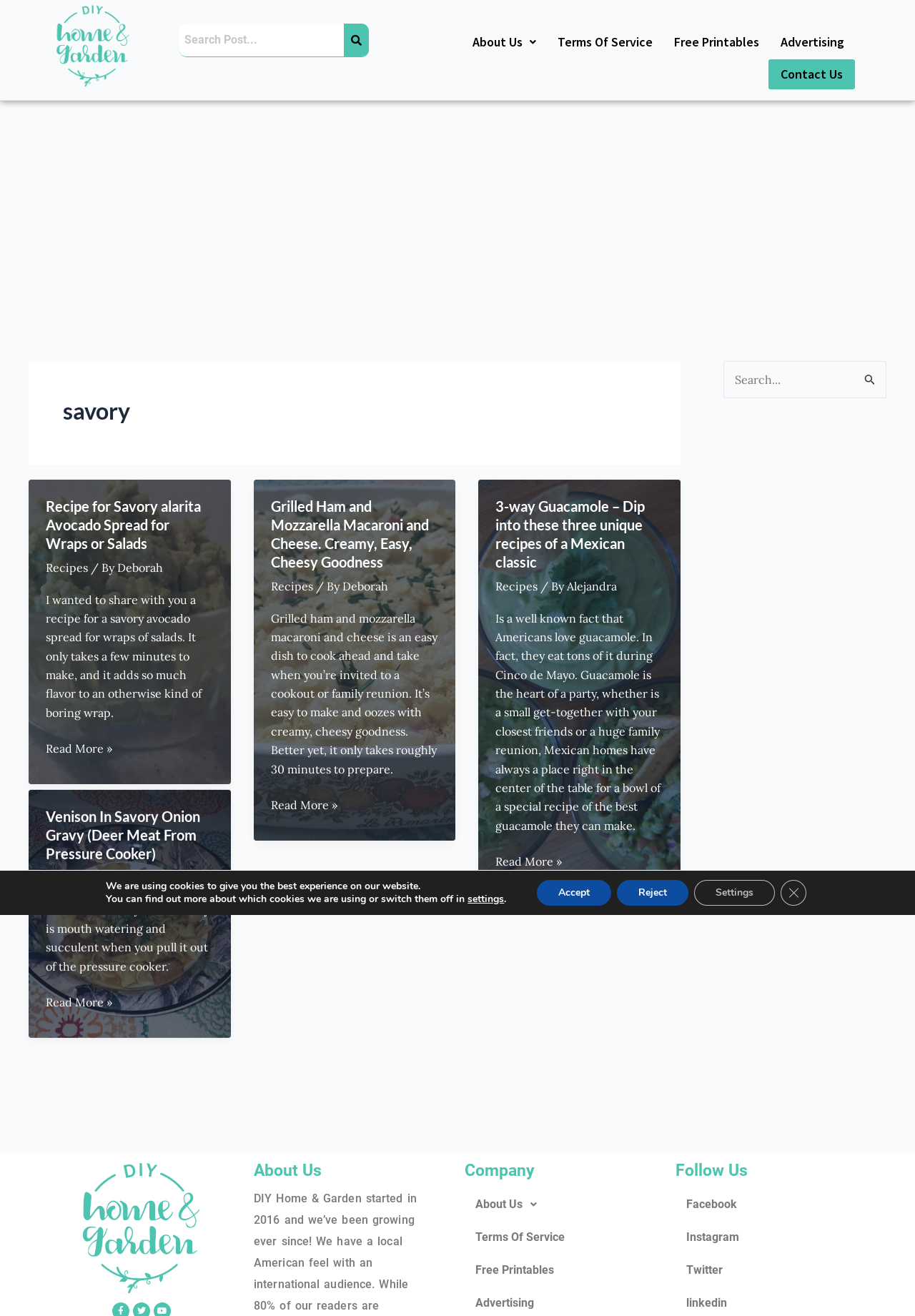Please identify the bounding box coordinates of the element's region that should be clicked to execute the following instruction: "Explore 3-way guacamole recipes". The bounding box coordinates must be four float numbers between 0 and 1, i.e., [left, top, right, bottom].

[0.542, 0.648, 0.614, 0.662]